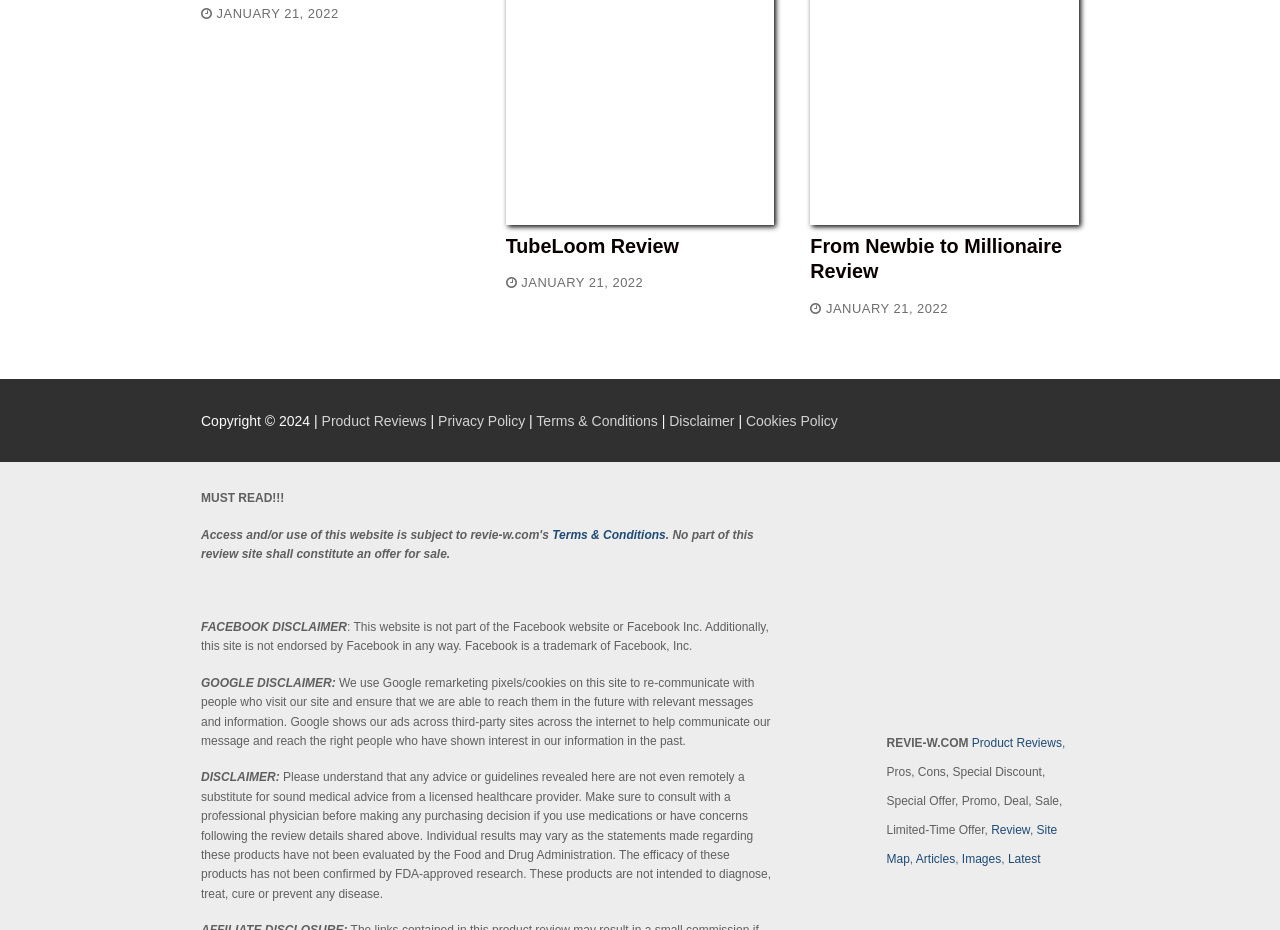Refer to the image and offer a detailed explanation in response to the question: What is the warning about in the disclaimer section?

The warning in the disclaimer section can be found in the StaticText element with the text 'Please understand that any advice or guidelines revealed here are not even remotely a substitute for sound medical advice from a licensed healthcare provider.' which warns users not to substitute medical advice from the website with professional medical advice.